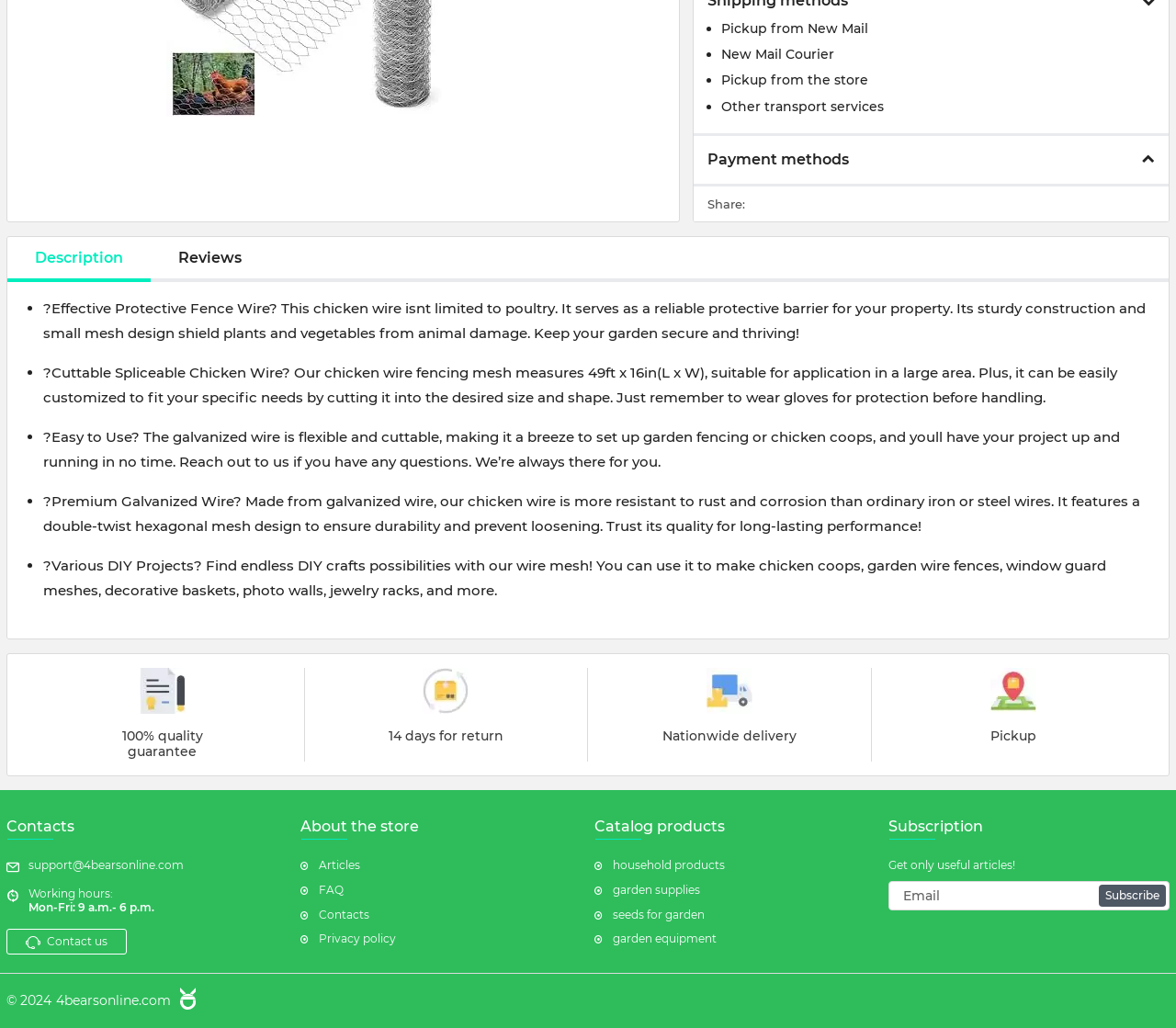Show the bounding box coordinates for the HTML element described as: "Description".

[0.006, 0.231, 0.128, 0.271]